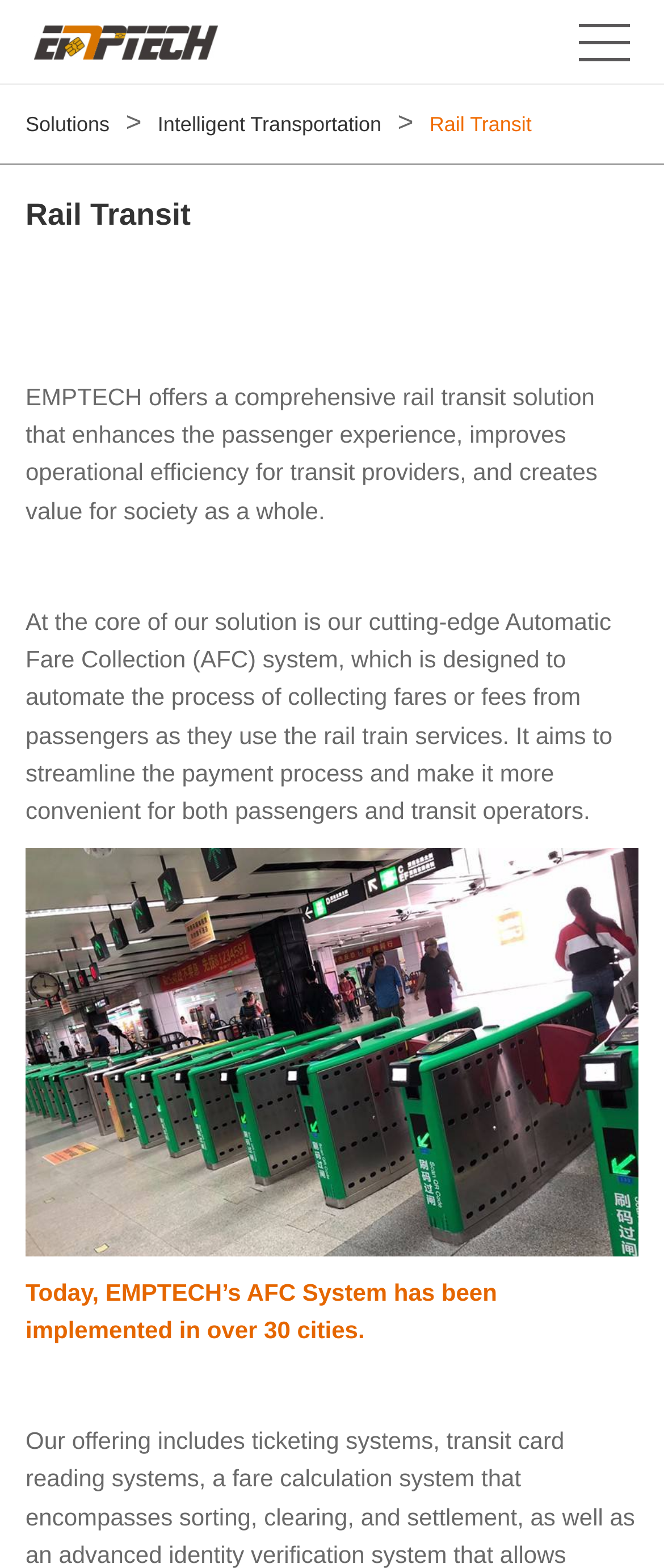Determine the bounding box for the UI element described here: "alt="雄帝"".

[0.051, 0.016, 0.328, 0.037]